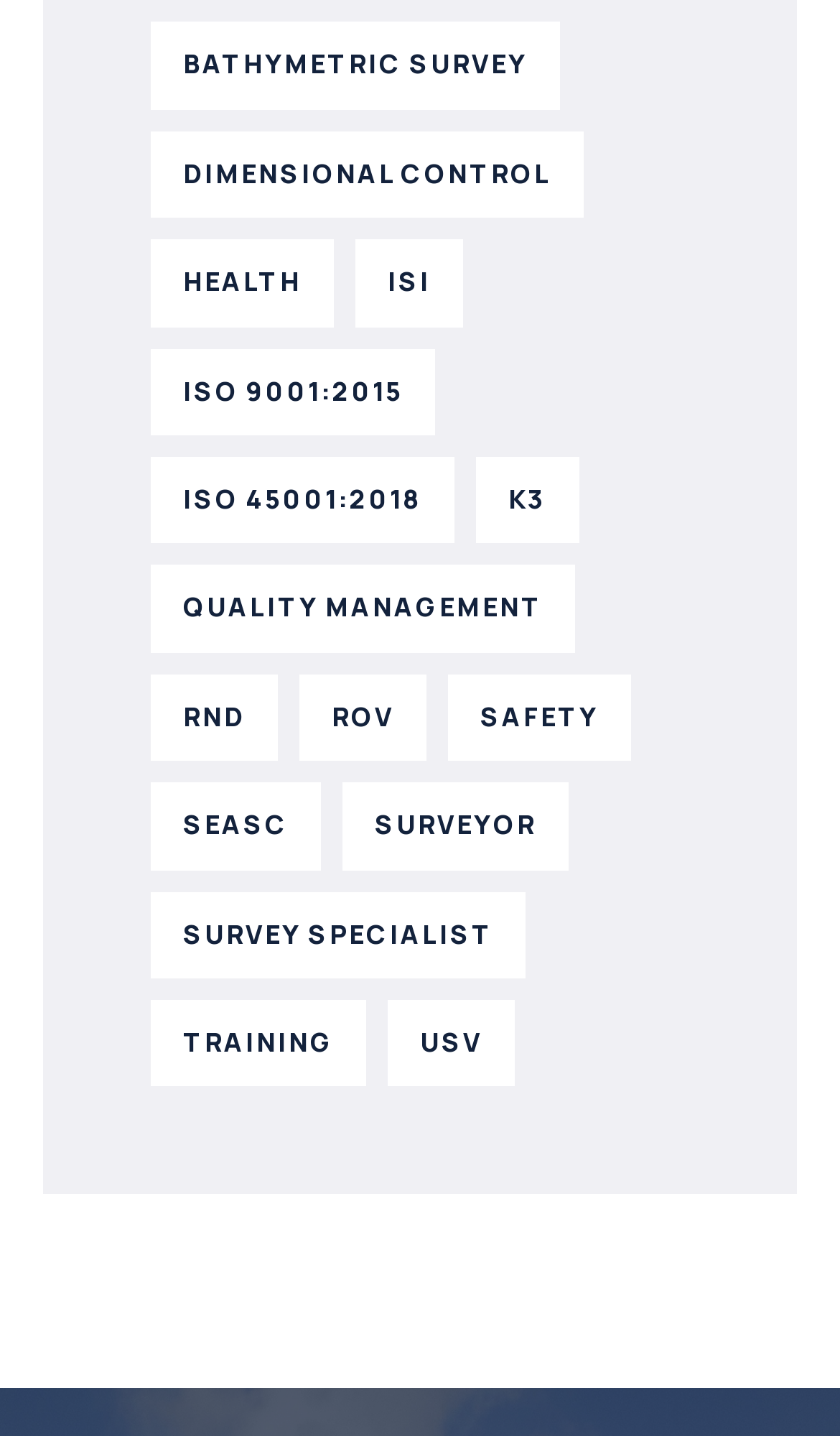Please examine the image and provide a detailed answer to the question: What is the first category listed?

The first category listed is 'Bathymetric Survey' which is a link element with the text 'BATHYMETRIC SURVEY' and is located at the top-left of the webpage.